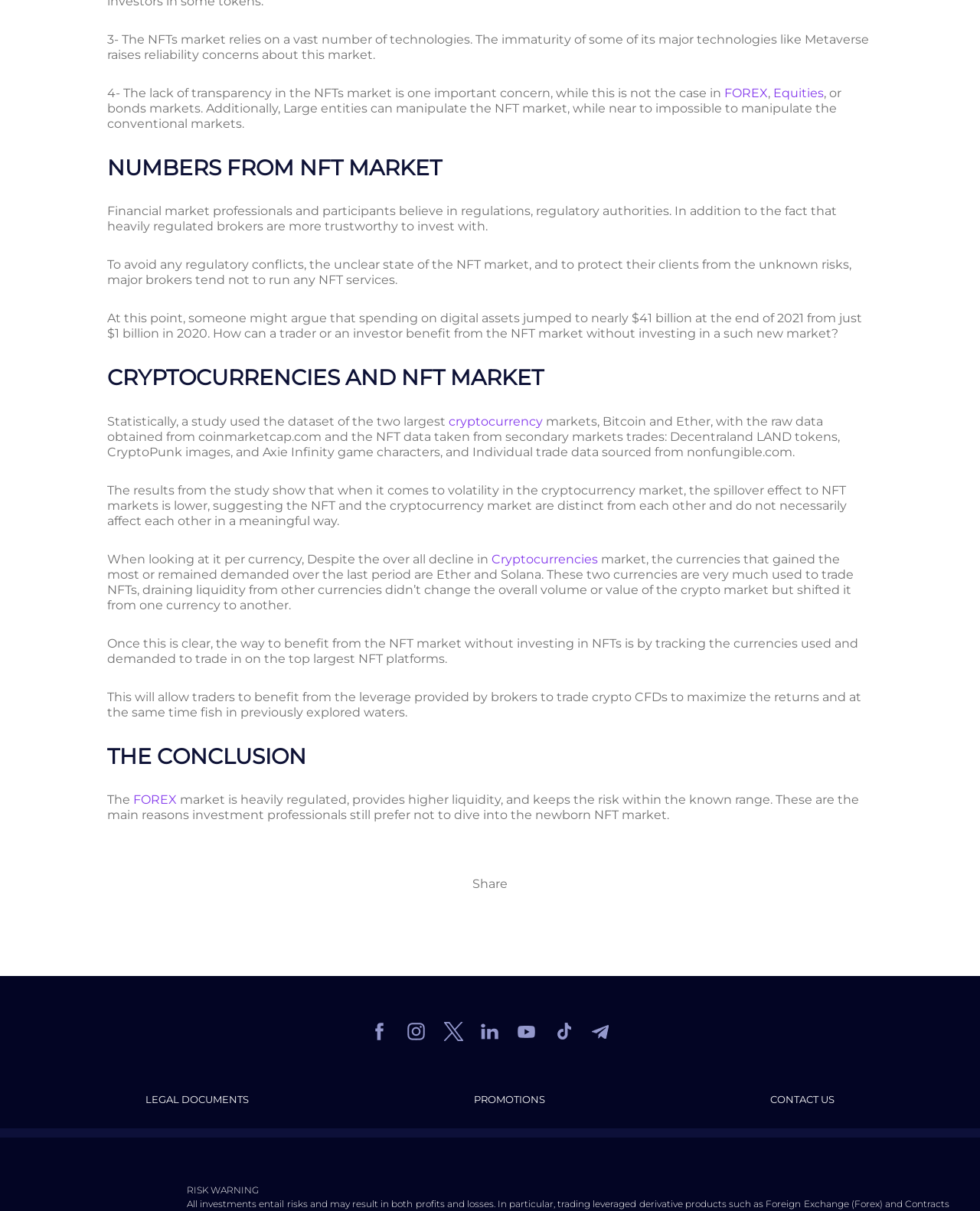Please predict the bounding box coordinates of the element's region where a click is necessary to complete the following instruction: "Click on cryptocurrency". The coordinates should be represented by four float numbers between 0 and 1, i.e., [left, top, right, bottom].

[0.458, 0.342, 0.557, 0.354]